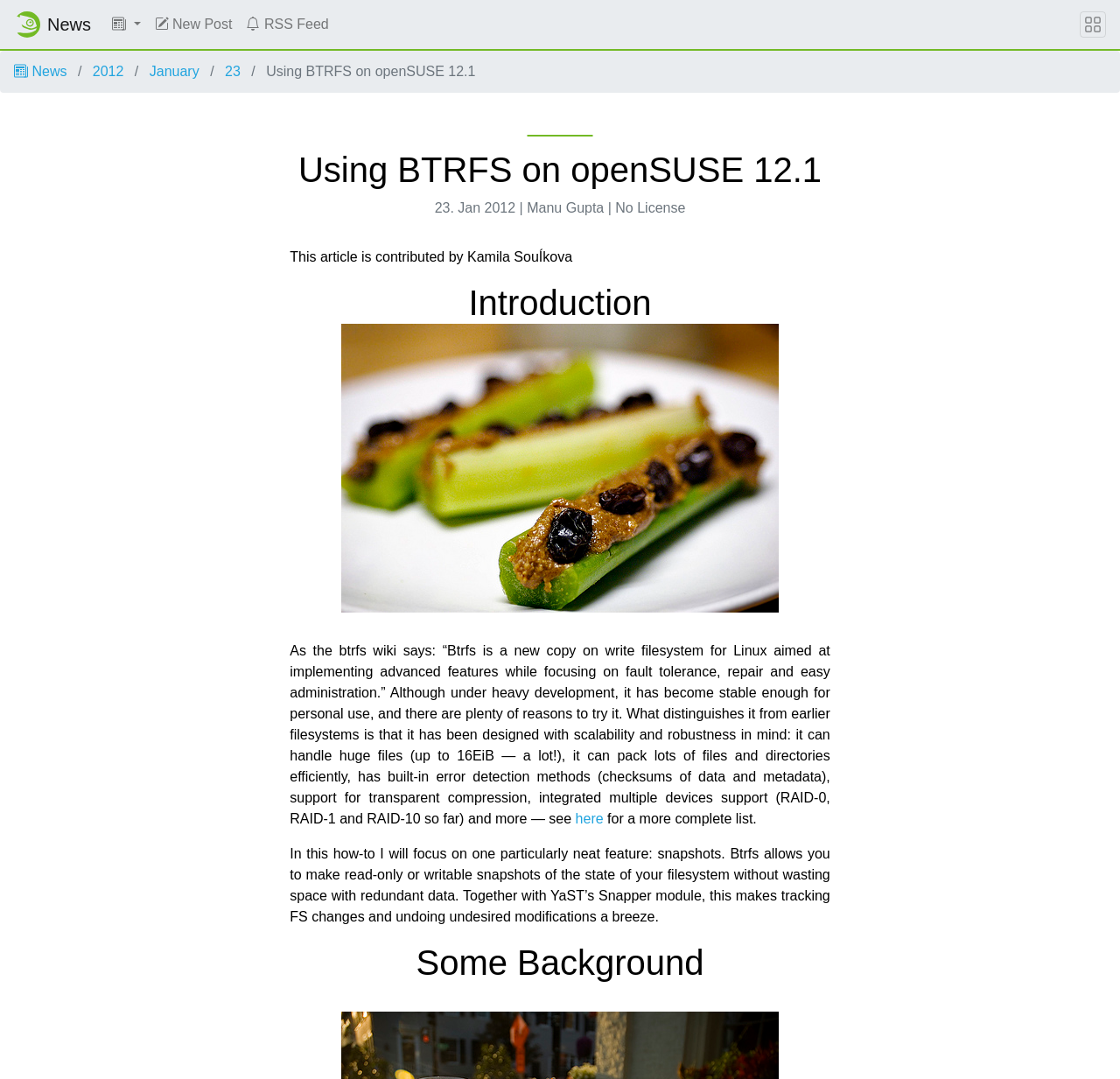Generate a thorough caption that explains the contents of the webpage.

The webpage is about an article titled "Using BTRFS on openSUSE 12.1" from openSUSE News. At the top left, there is an image of the openSUSE logo, accompanied by a link to openSUSE News. To the right of the logo, there are three buttons: a menu button, a "New Post" link, and an "RSS Feed" link, each with a small icon.

Below the top navigation bar, there is a secondary navigation menu with links to "News", "2012", "January", and "23", indicating the date and category of the article. The title of the article, "Using BTRFS on openSUSE 12.1", is displayed prominently in a large font.

The article itself is divided into sections, starting with an introduction that mentions the contributor, Kamila SouÍkova. The introduction is followed by a blockquote that provides a brief overview of the article. The main content of the article is divided into sections, including "Introduction", "Some Background", and others, each with its own heading.

The article discusses the features and benefits of using BTRFS on openSUSE 12.1, including its scalability, robustness, and advanced features such as snapshots. The text is accompanied by links to external resources, including the btrfs wiki. At the bottom right of the page, there is a button with an icon, which is likely a toggle button for the article's comments or other interactive features.